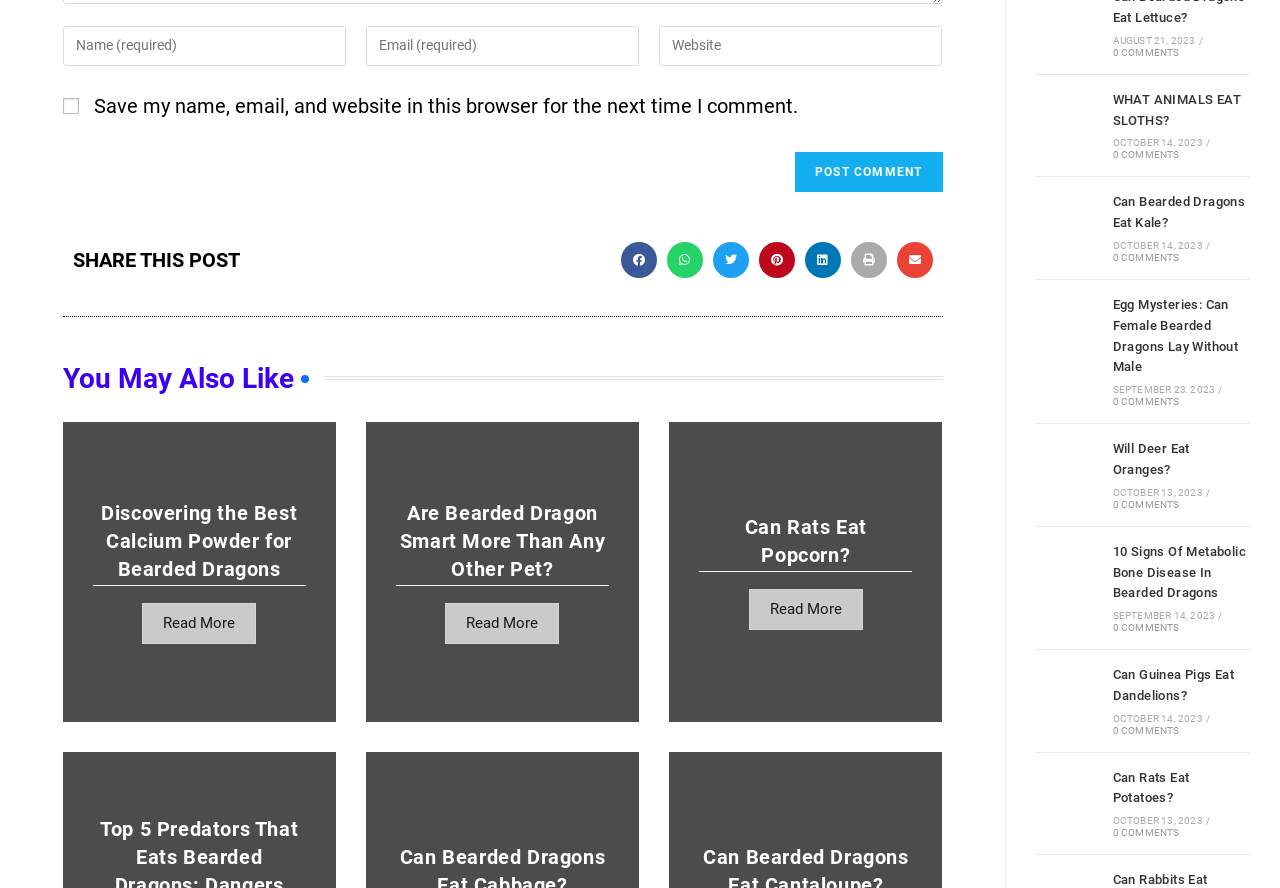Point out the bounding box coordinates of the section to click in order to follow this instruction: "Post a comment".

[0.621, 0.171, 0.736, 0.216]